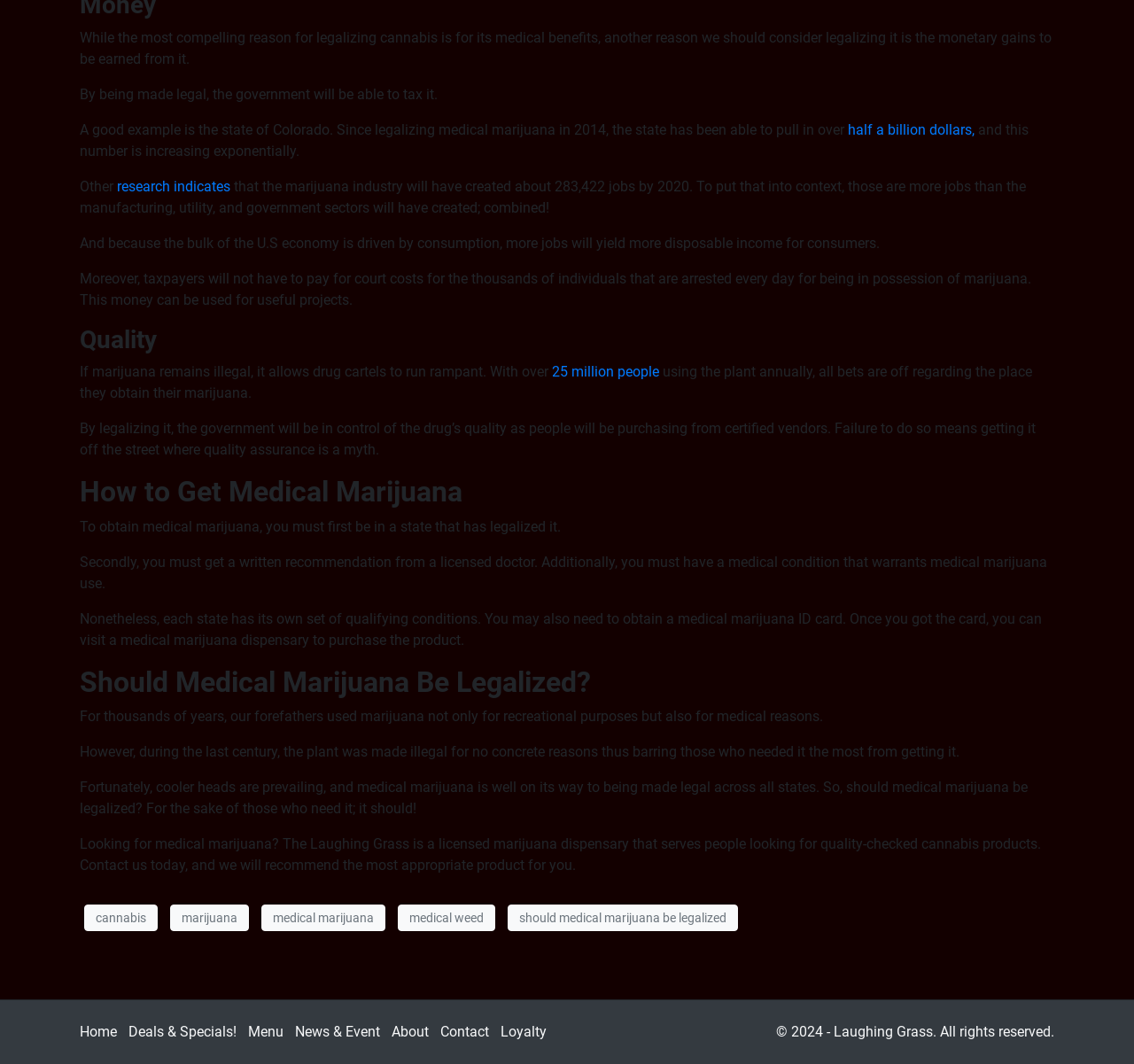Answer the following query concisely with a single word or phrase:
What is the benefit of legalizing marijuana in terms of quality control?

Government control